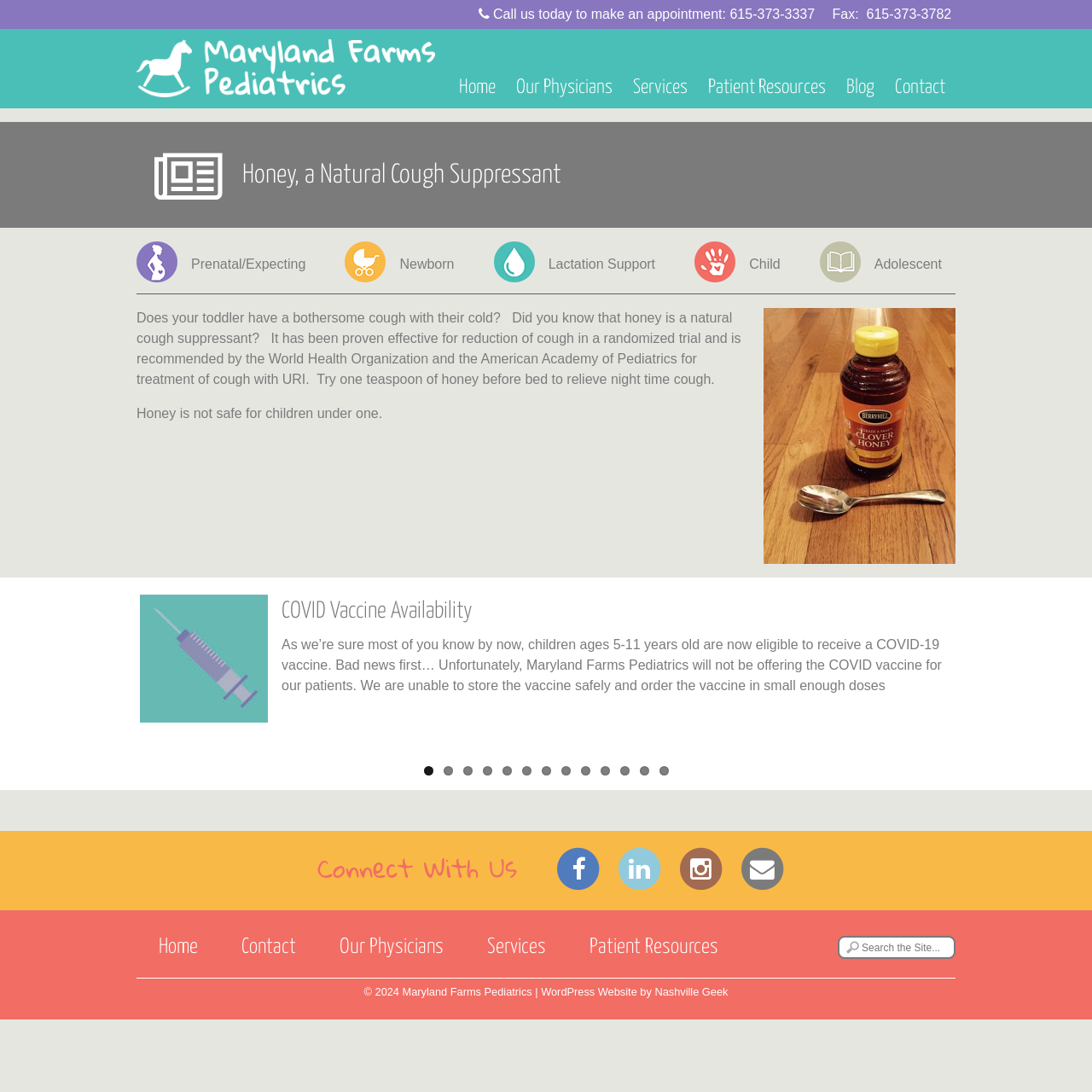Given the webpage screenshot, identify the bounding box of the UI element that matches this description: "Patient Resources".

[0.52, 0.849, 0.678, 0.887]